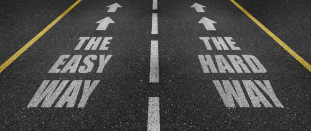What do the directional arrows suggest?
Please answer the question as detailed as possible based on the image.

The clear directional arrows accompanying the text on the road surface suggest a choice for drivers or pedestrians about which route to take, implying that the decision-making process is important in this context.